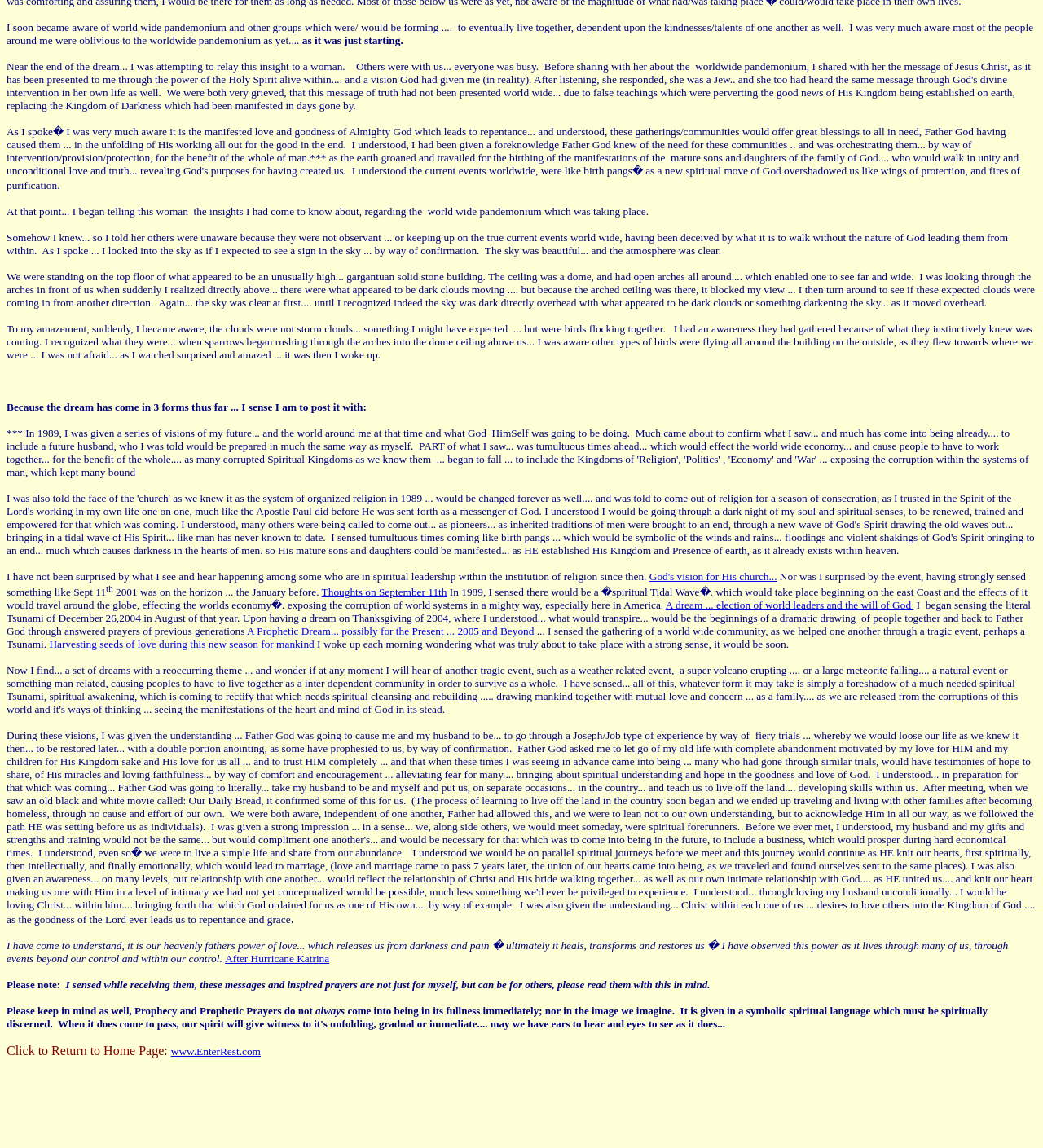From the webpage screenshot, predict the bounding box of the UI element that matches this description: "www.EnterRest.com".

[0.164, 0.909, 0.25, 0.922]